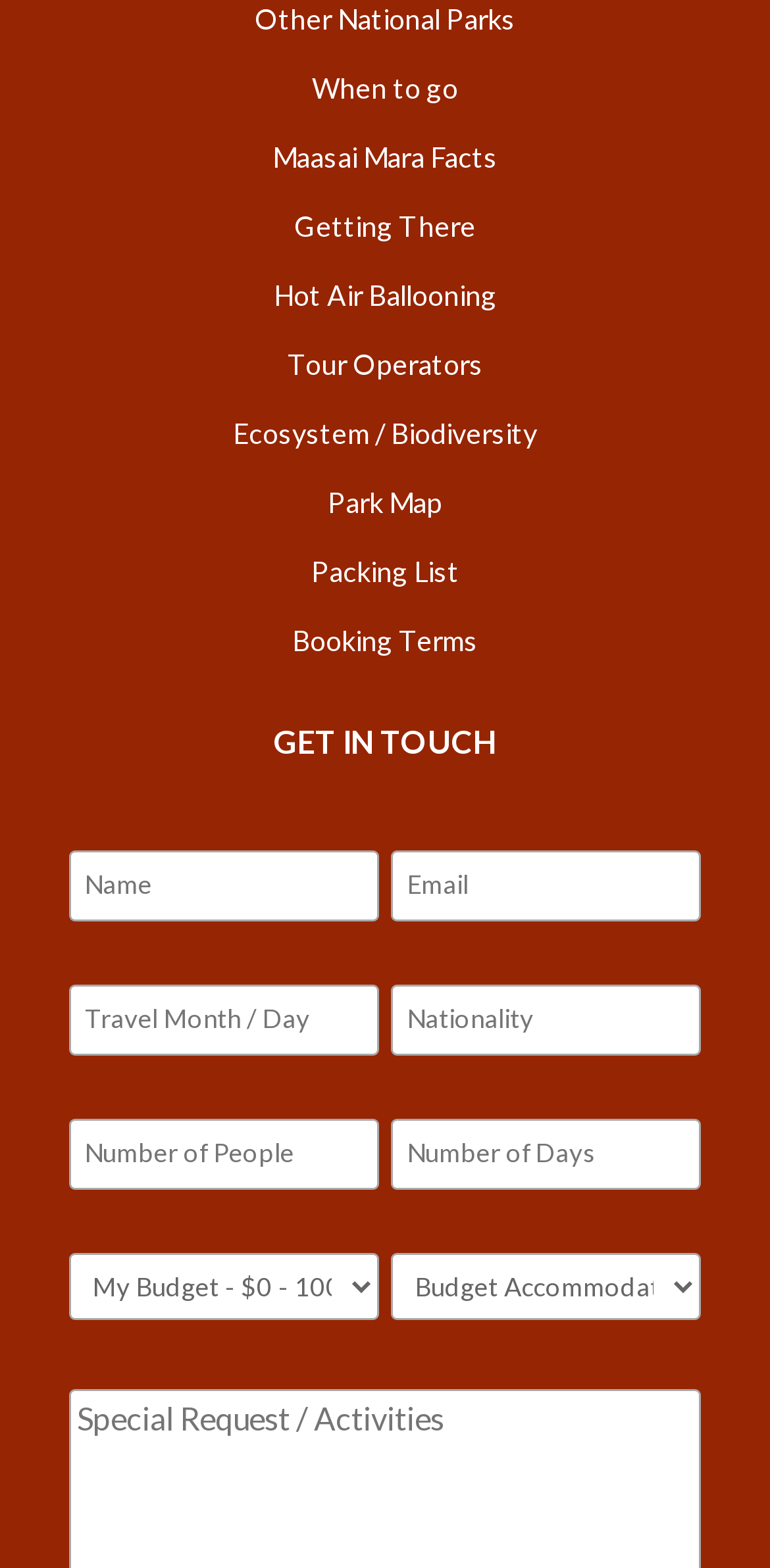Please specify the coordinates of the bounding box for the element that should be clicked to carry out this instruction: "Enter your name". The coordinates must be four float numbers between 0 and 1, formatted as [left, top, right, bottom].

[0.09, 0.543, 0.492, 0.587]